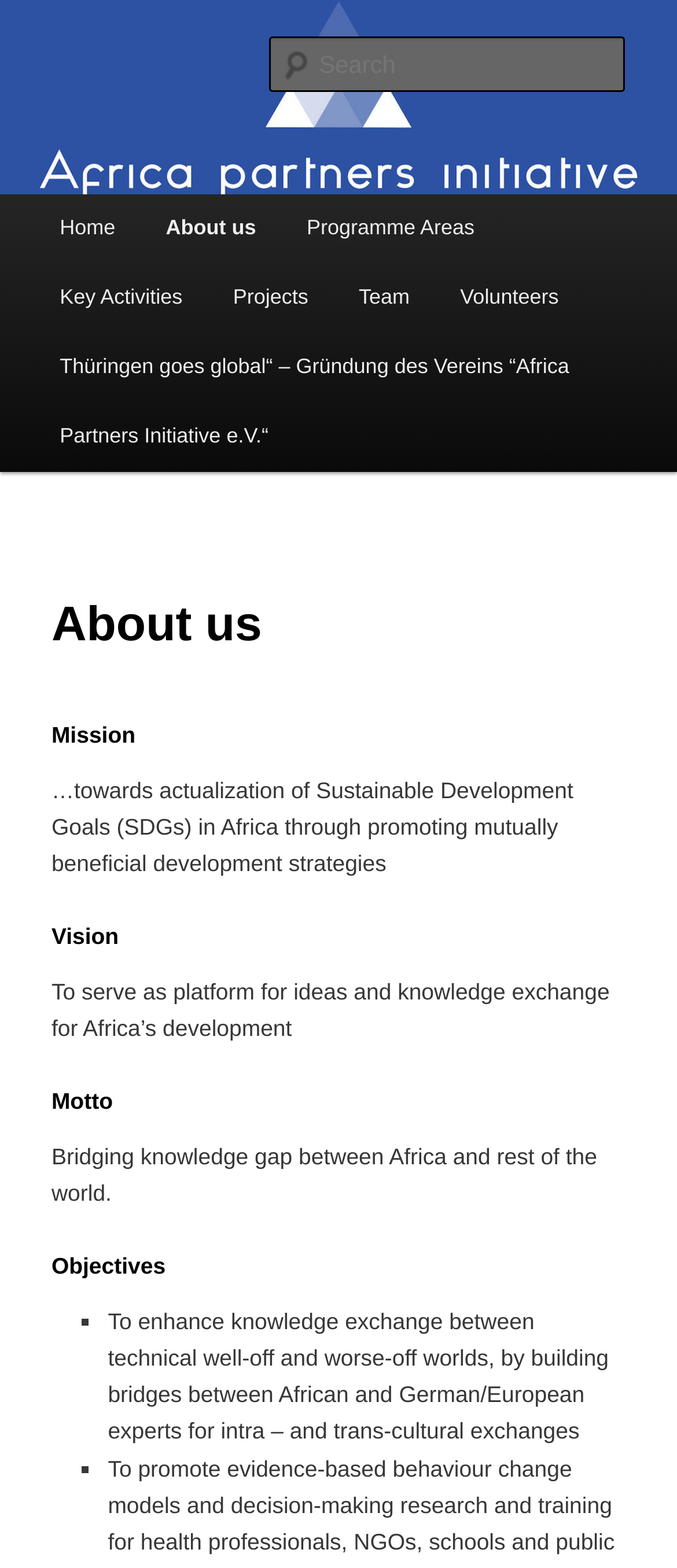Find the bounding box coordinates of the clickable area that will achieve the following instruction: "Search for something".

[0.396, 0.023, 0.924, 0.059]